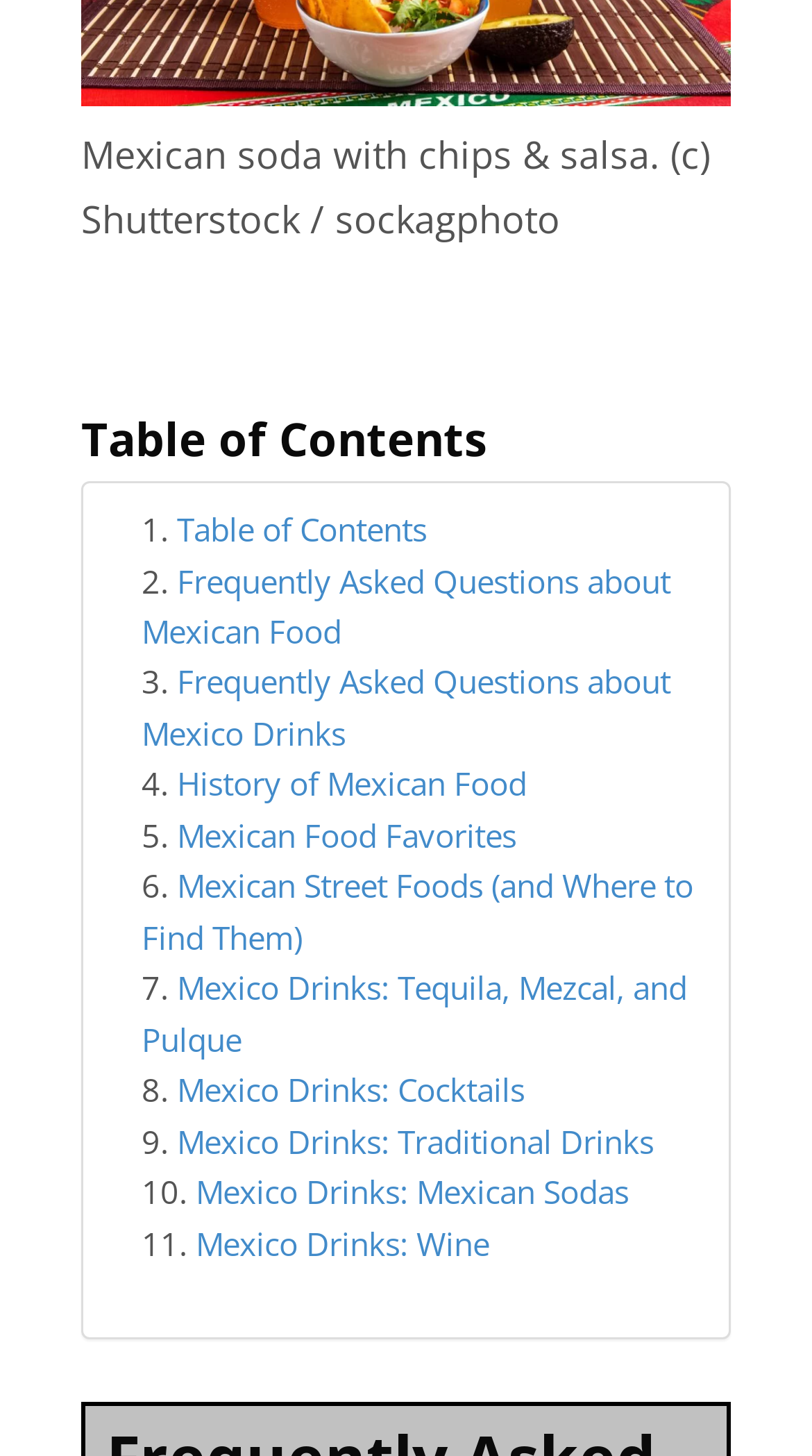From the webpage screenshot, identify the region described by History of Mexican Food. Provide the bounding box coordinates as (top-left x, top-left y, bottom-right x, bottom-right y), with each value being a floating point number between 0 and 1.

[0.218, 0.524, 0.649, 0.553]